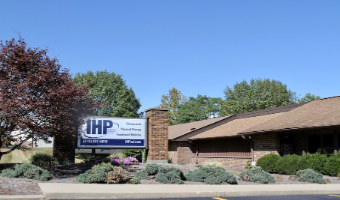Give a complete and detailed account of the image.

The image showcases the inviting exterior of a healthcare facility, prominently featuring a sign that reads "IHP," which stands for Integrated Health Partners. The establishment offers a variety of services, including chiropractic care, physical therapy, and more, catering to diverse health needs. Surrounding the building are well-maintained shrubs and trees, which enhance the welcoming atmosphere of the property. The clear blue sky above adds to the appealing scenery, making it an inviting location for patients seeking holistic wellness solutions. This facility's design and landscaping contribute to a tranquil environment, promoting health and recovery.